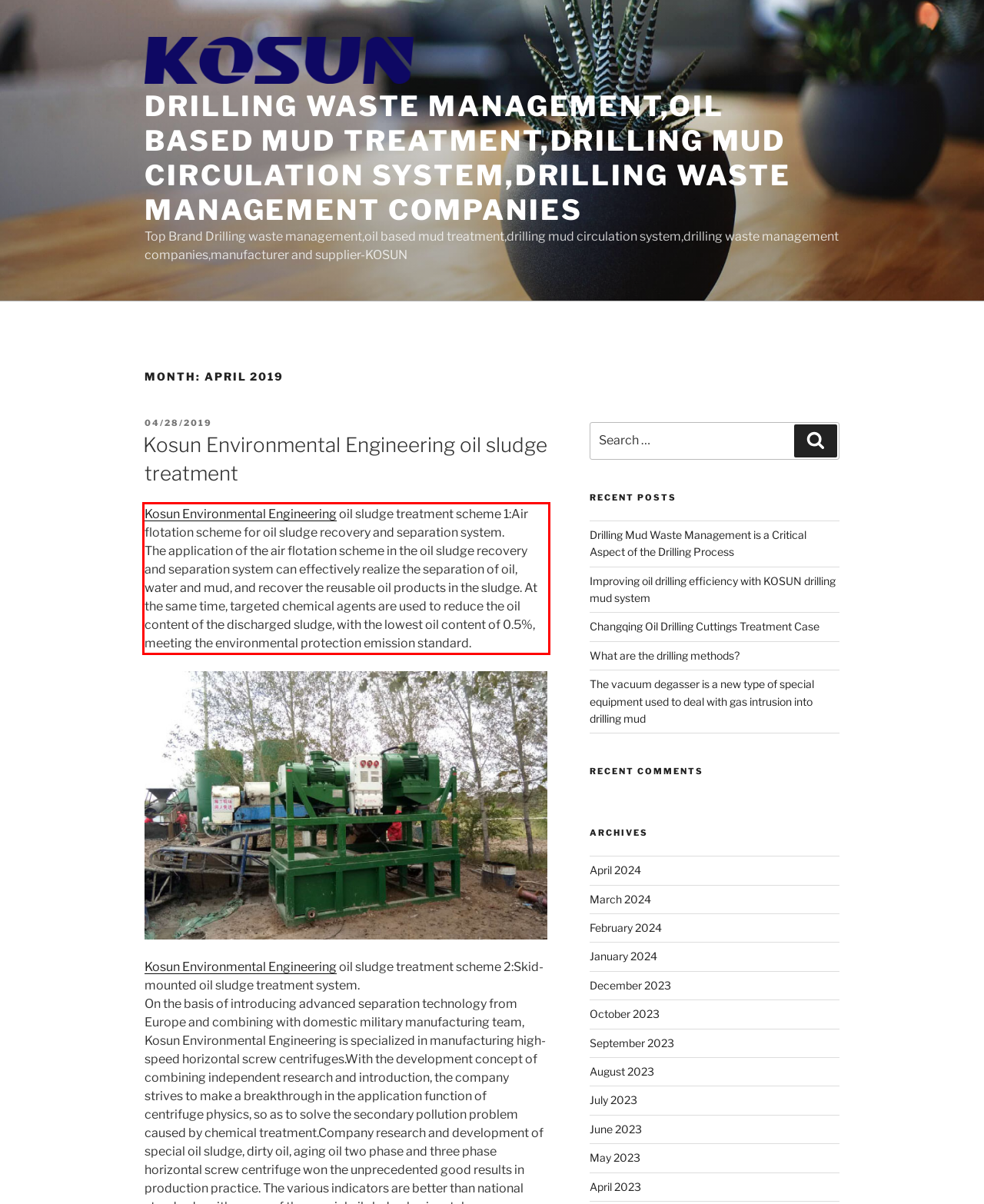Using the provided webpage screenshot, identify and read the text within the red rectangle bounding box.

Kosun Environmental Engineering oil sludge treatment scheme 1:Air flotation scheme for oil sludge recovery and separation system. The application of the air flotation scheme in the oil sludge recovery and separation system can effectively realize the separation of oil, water and mud, and recover the reusable oil products in the sludge. At the same time, targeted chemical agents are used to reduce the oil content of the discharged sludge, with the lowest oil content of 0.5%, meeting the environmental protection emission standard.